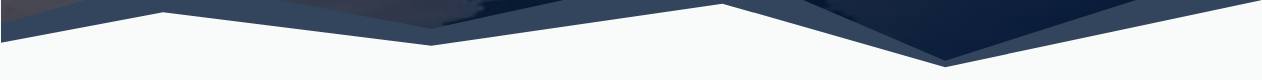Provide a thorough description of the image.

The image features a collection of captivating Balinese wooden statues, showcasing intricate craftsmanship reflective of Indonesian culture. Each statue embodies the rich heritage of Bali, illustrating both artistic talent and cultural significance. From miniature figurines to larger sculptures, these pieces serve various purposes—ranging from decorative aesthetics to spiritual representations used in religious ceremonies. This art form not only captivates the eye but also tells a story of centuries-old traditions, inviting onlookers to appreciate the depth and meaning behind each unique creation. Explore the beauty of Balinese wooden statues, where art meets history.